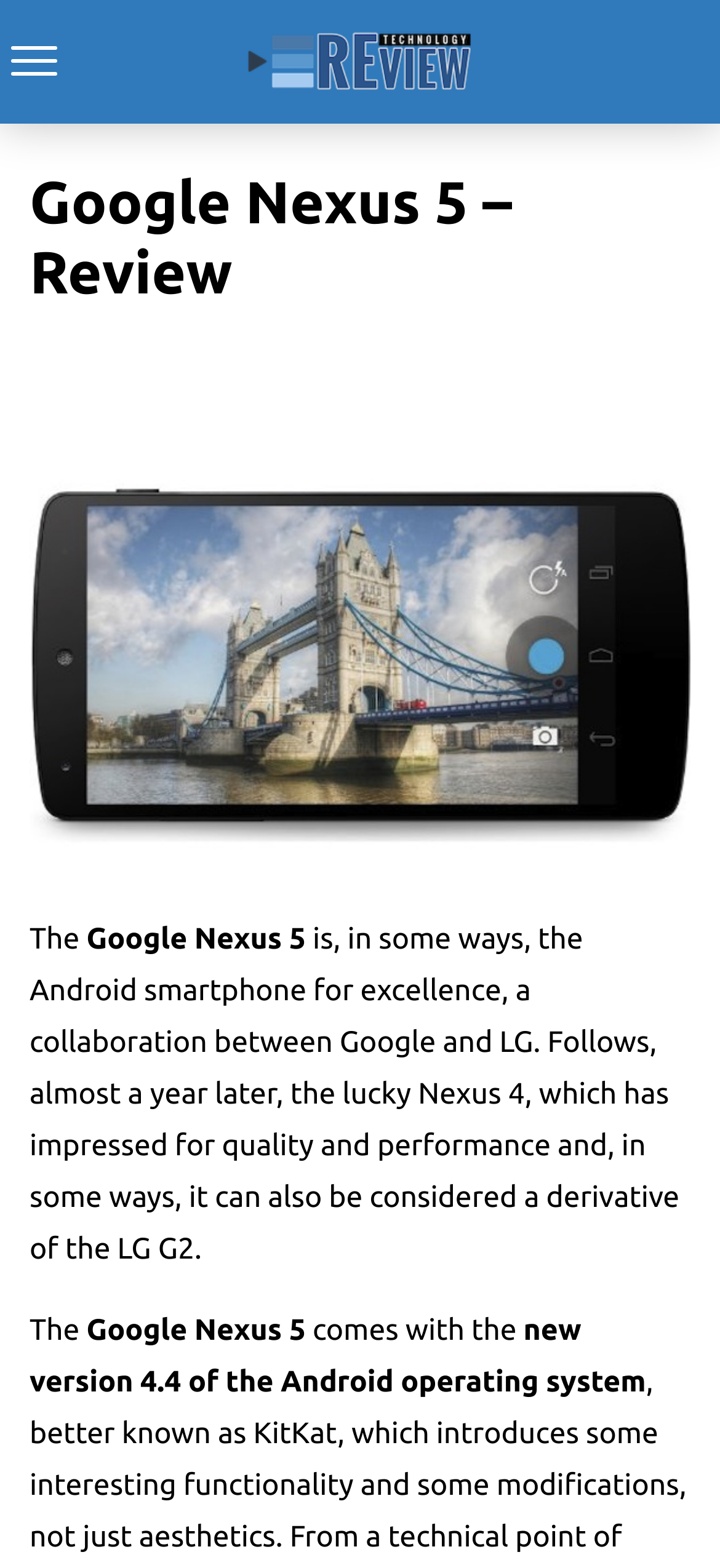What is the operating system version of the Google Nexus 5?
Make sure to answer the question with a detailed and comprehensive explanation.

The operating system version of the Google Nexus 5 can be found in the text 'new version 4.4 of the Android operating system'.